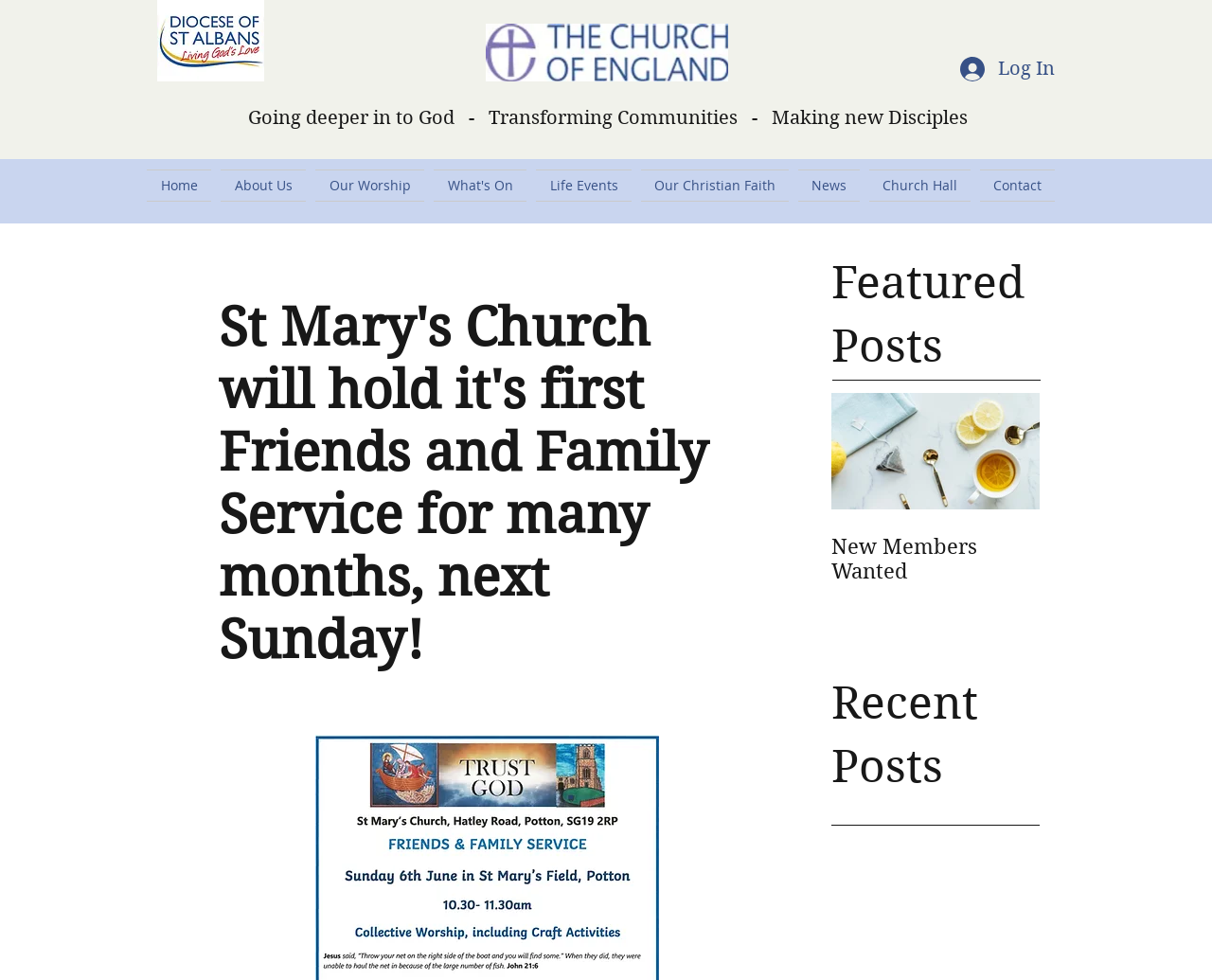How many sections are there in the webpage?
Answer the question with a detailed explanation, including all necessary information.

The webpage can be divided into three sections: the navigation section at the top, the featured posts section in the middle, and the recent posts section at the bottom. These sections are separated by headings and have different content.